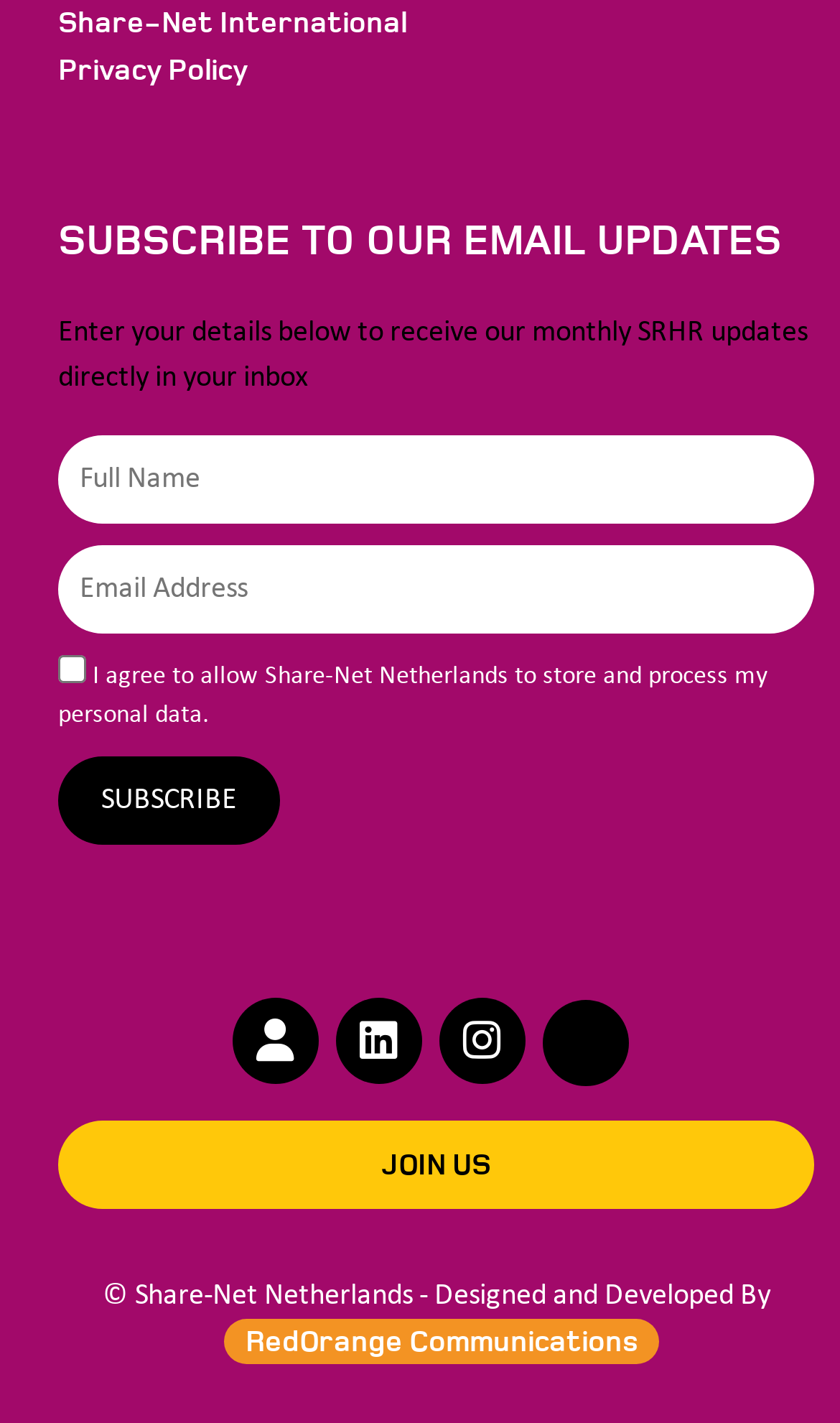Who designed and developed the website?
Please elaborate on the answer to the question with detailed information.

The website was designed and developed by RedOrange Communications, as stated in the StaticText element '© Share-Net Netherlands - Designed and Developed By' at the bottom of the webpage, which includes a link to RedOrange Communications.